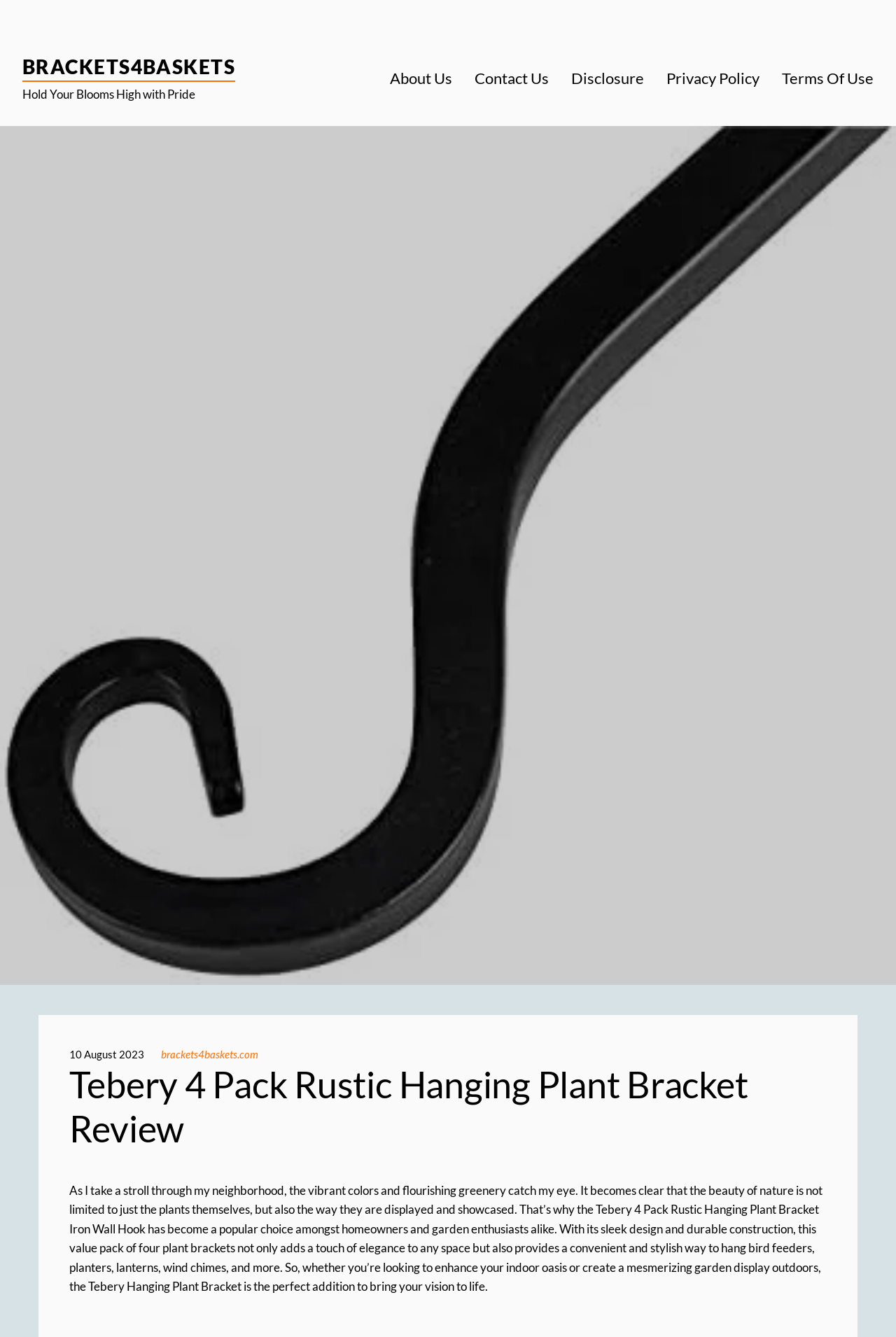Predict the bounding box of the UI element based on the description: "Privacy Policy". The coordinates should be four float numbers between 0 and 1, formatted as [left, top, right, bottom].

[0.744, 0.05, 0.848, 0.068]